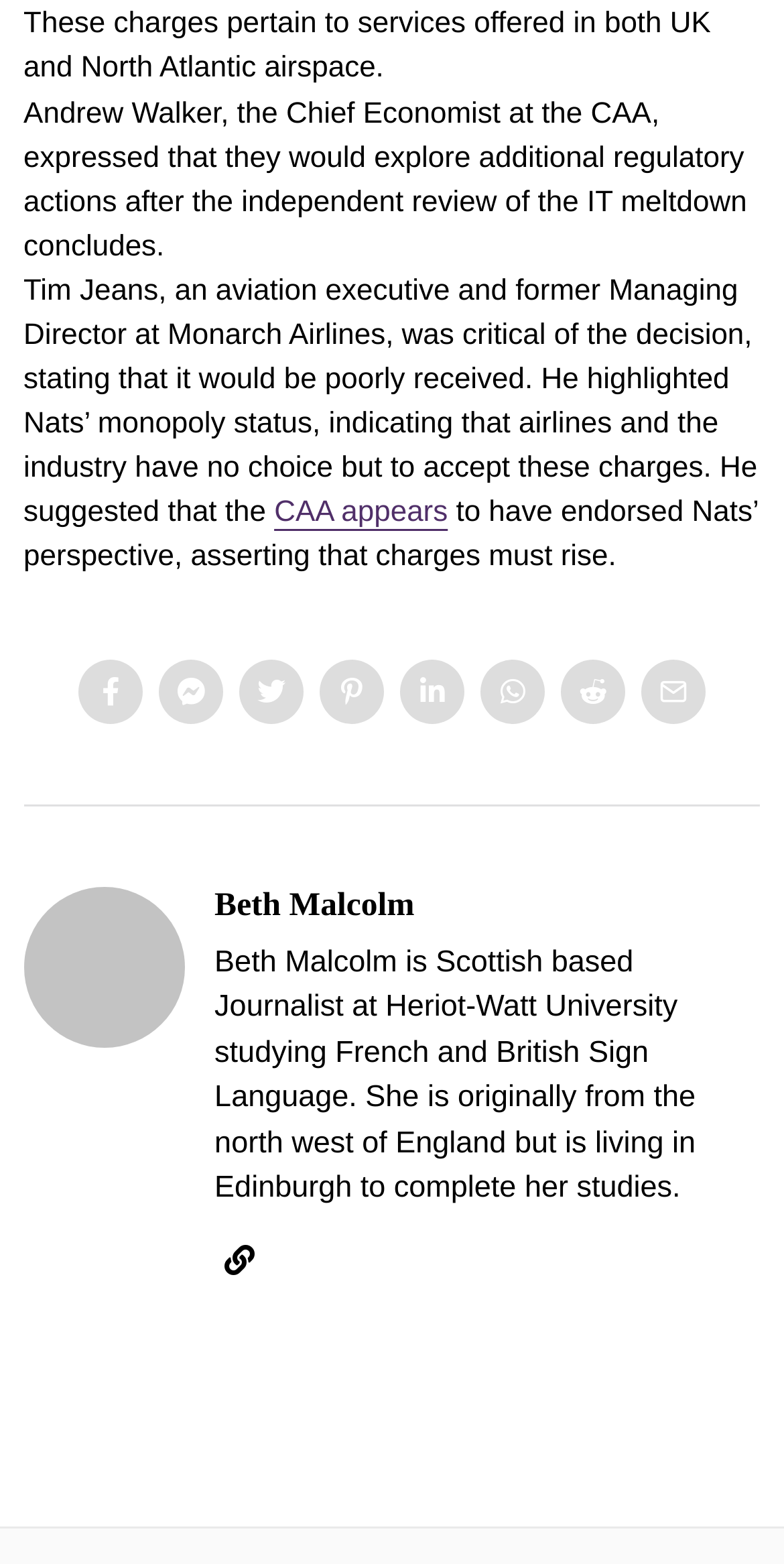Provide a short answer using a single word or phrase for the following question: 
Who is the Chief Economist at the CAA?

Andrew Walker